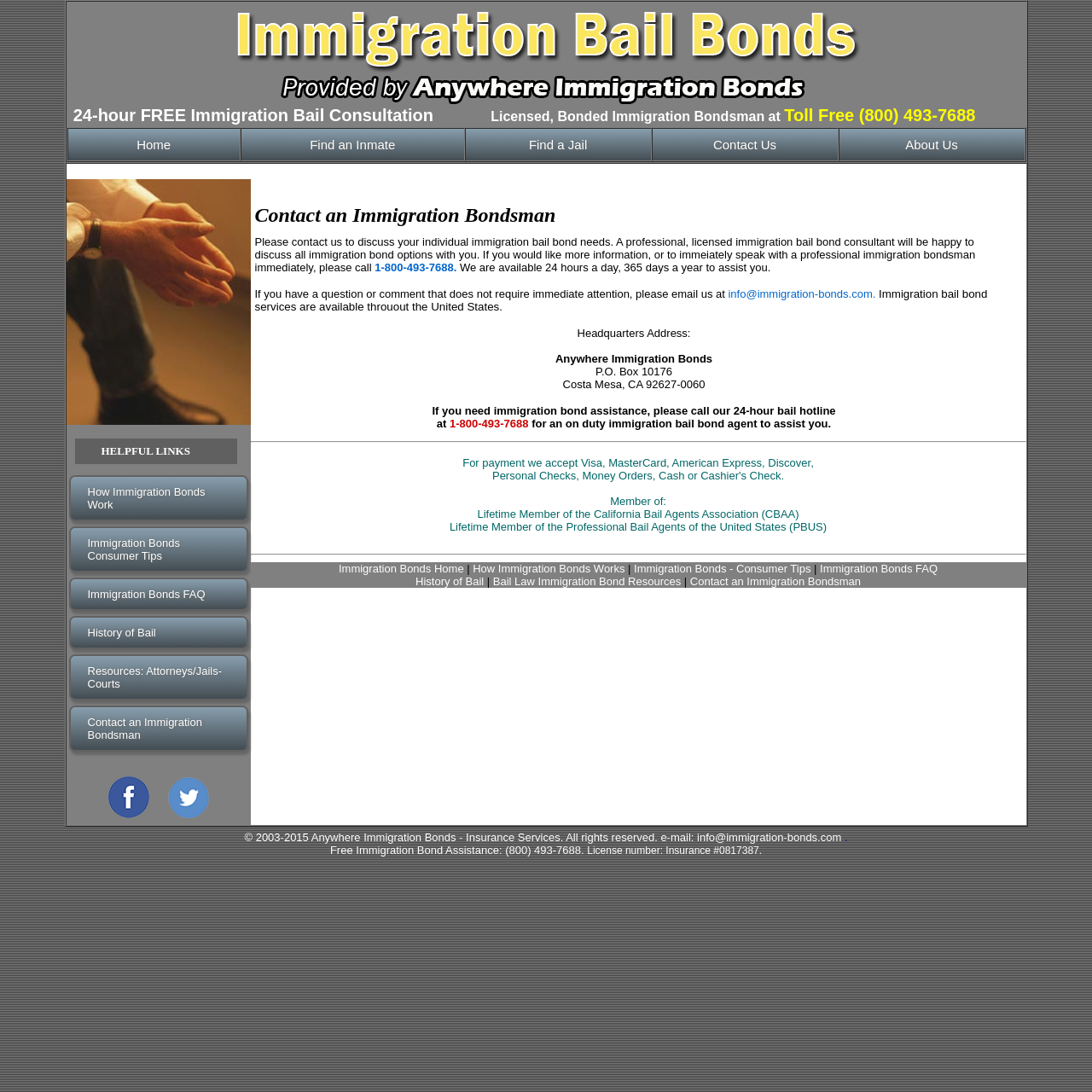What is the purpose of the 24-hour bail hotline?
Refer to the image and give a detailed answer to the question.

I found the purpose of the hotline by reading the text, which says 'If you need immigration bond assistance, please call our 24-hour bail hotline at 1-800-493-7688 for an on duty immigration bail bond agent to assist you.'